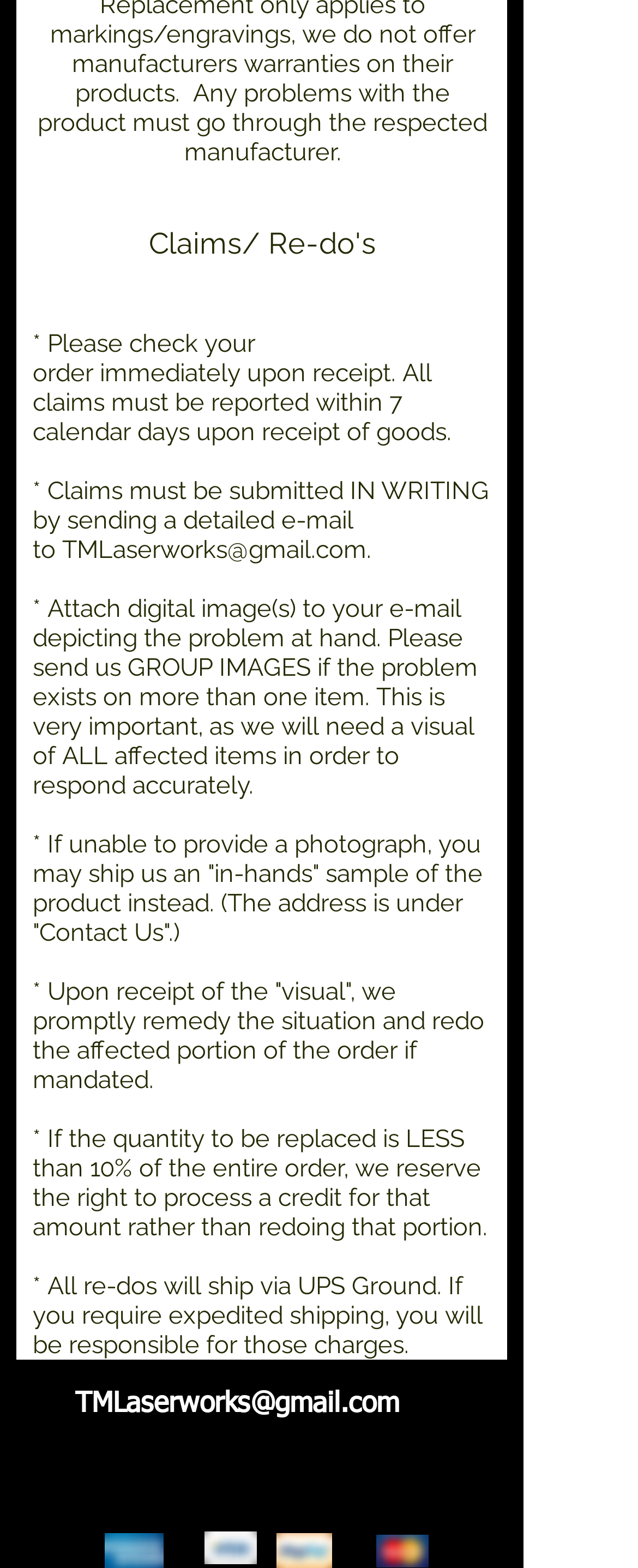What type of shipping is used for re-dos?
Please give a detailed and elaborate explanation in response to the question.

The shipping method for re-dos is mentioned in the section that explains the process of re-doing affected portions of orders. It states '* All re-dos will ship via UPS Ground.'